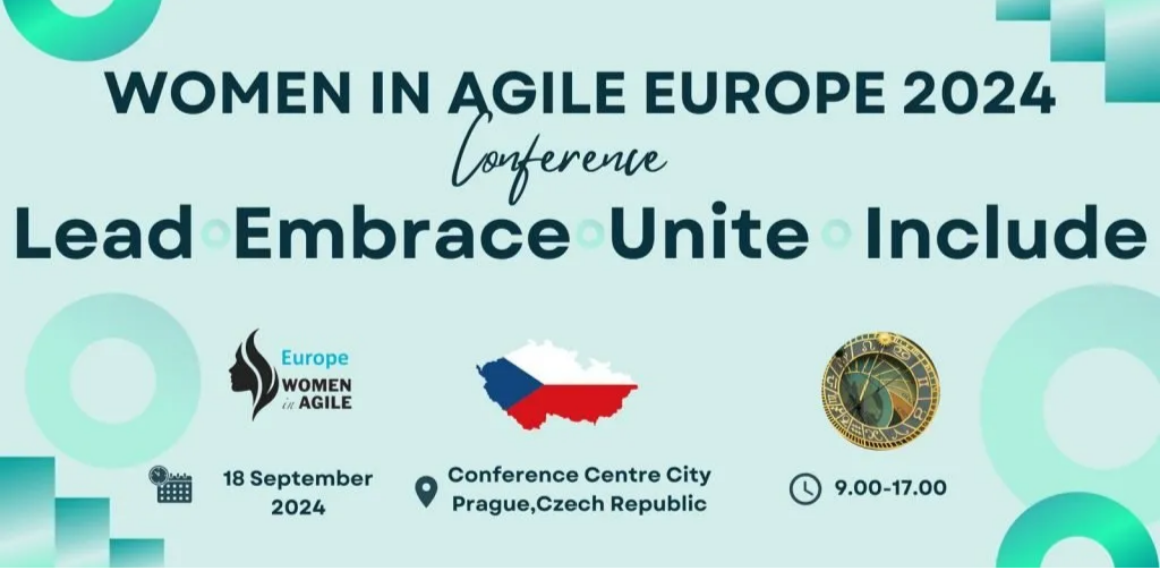What is the duration of the conference?
Answer the question in a detailed and comprehensive manner.

The duration of the conference can be determined by looking at the clock icon on the banner, which indicates the start and end times of the event. The caption also explicitly states that the conference will run from 9:00 AM to 5:00 PM.